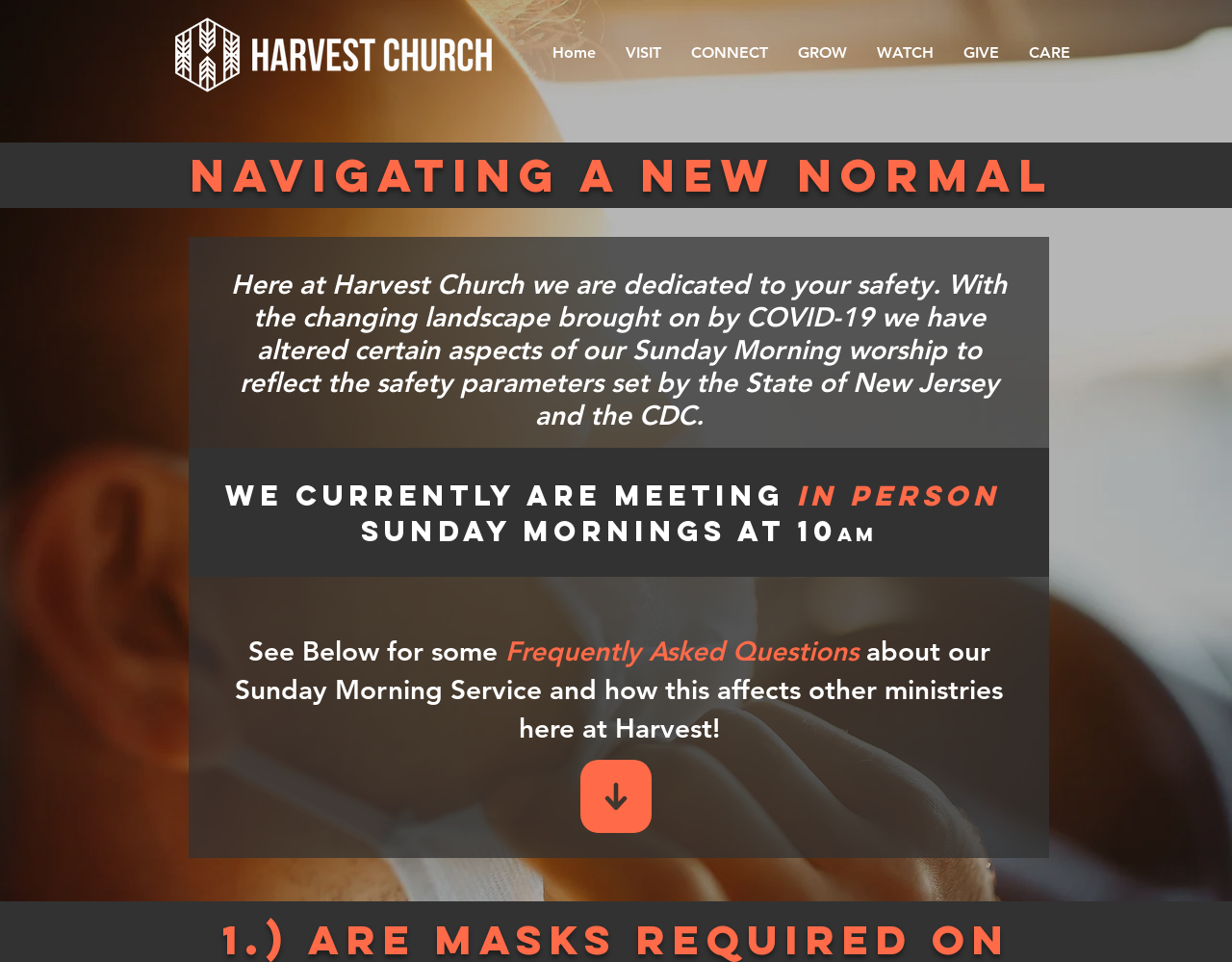What time is the Sunday Morning service?
Give a detailed response to the question by analyzing the screenshot.

The time of the Sunday Morning service can be determined by looking at the heading that says 'Sunday Mornings at 10am'.